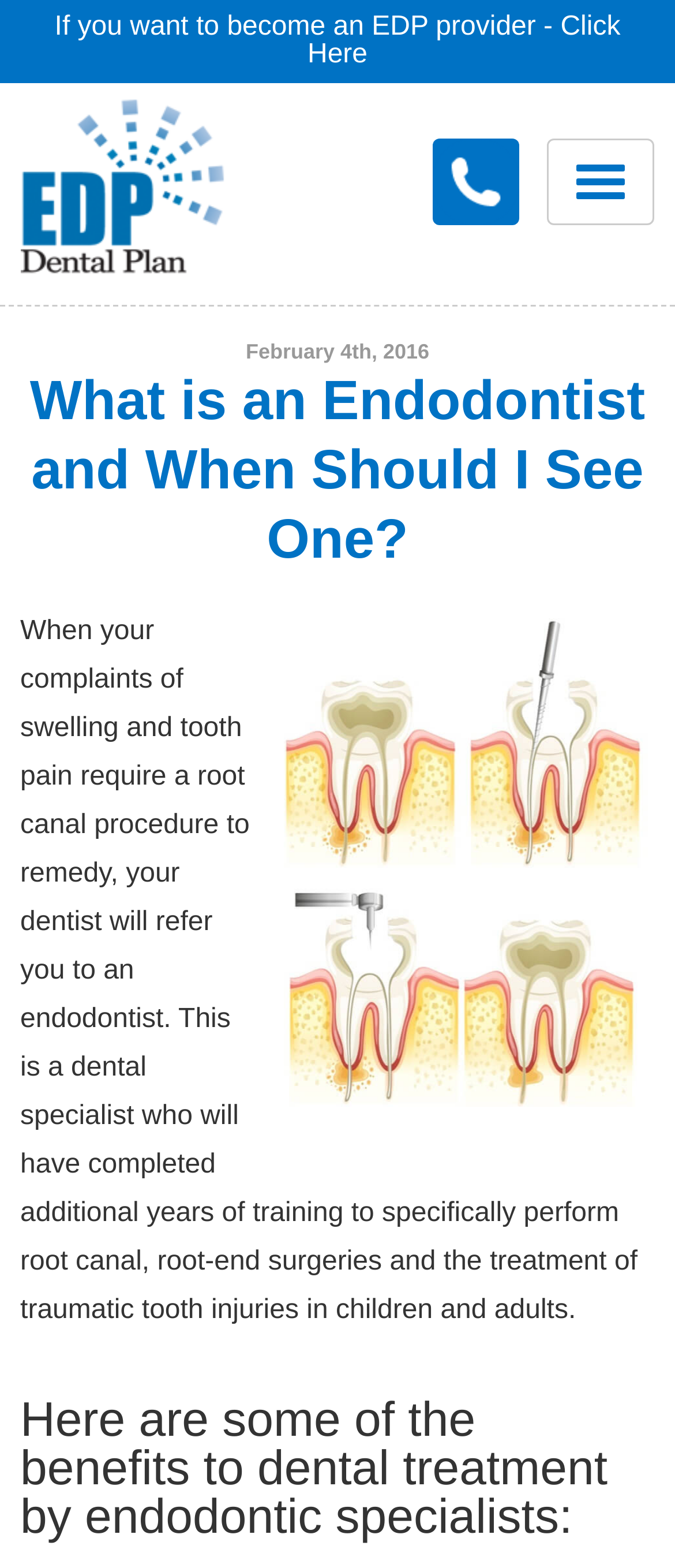How many links are there in the top navigation menu?
Please provide a detailed and comprehensive answer to the question.

I counted the number of links in the top navigation menu by looking at the links with similar bounding box coordinates and found that there are 11 links, including 'Home', 'Enroll', 'Renew', 'Savings', 'Pricing', 'Dentist Search', 'Blog', 'About', 'Resources', 'Support', and 'Contact'.